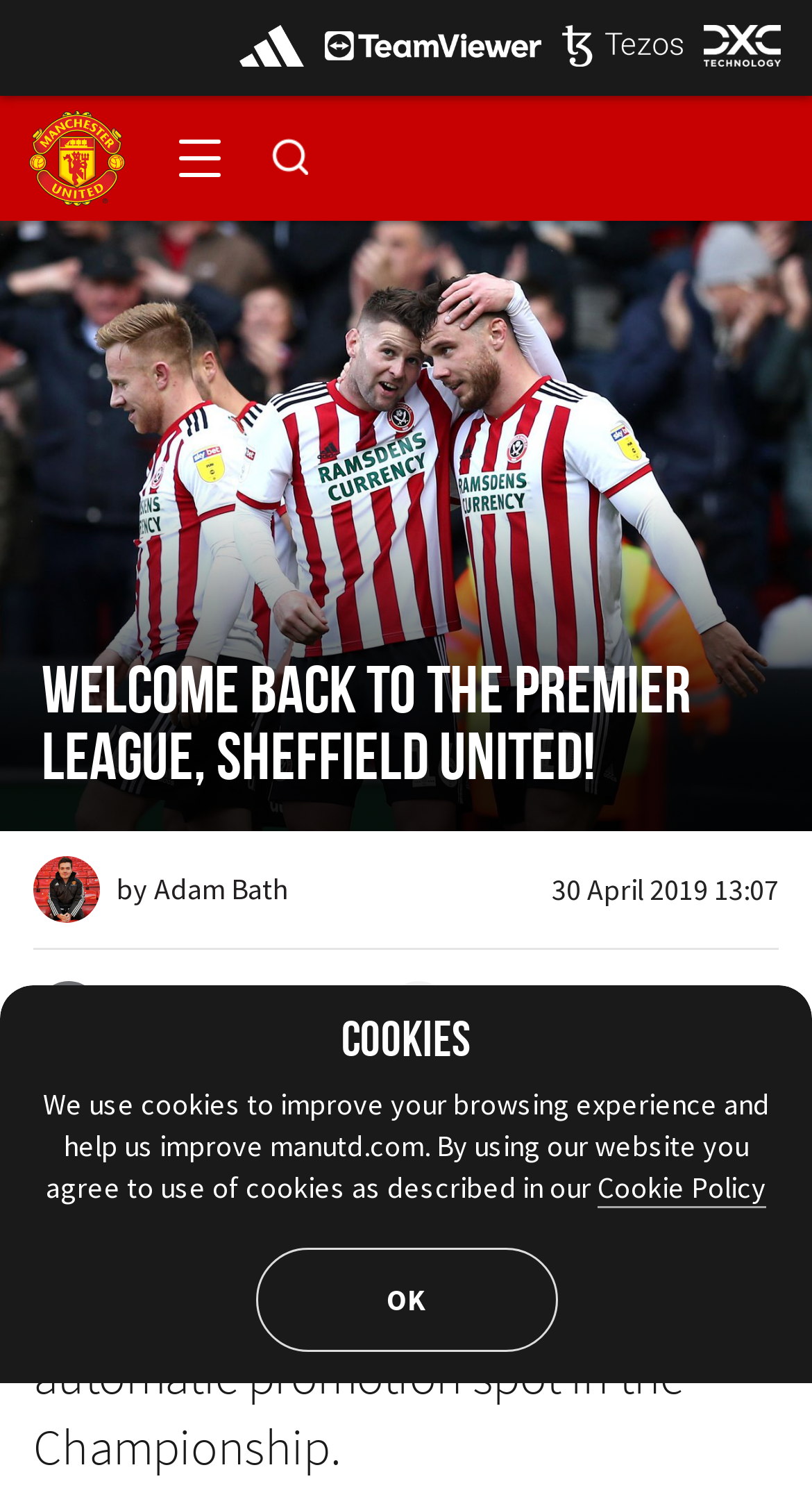Extract the main headline from the webpage and generate its text.

WELCOME BACK TO THE PREMIER LEAGUE, SHEFFIELD UNITED!